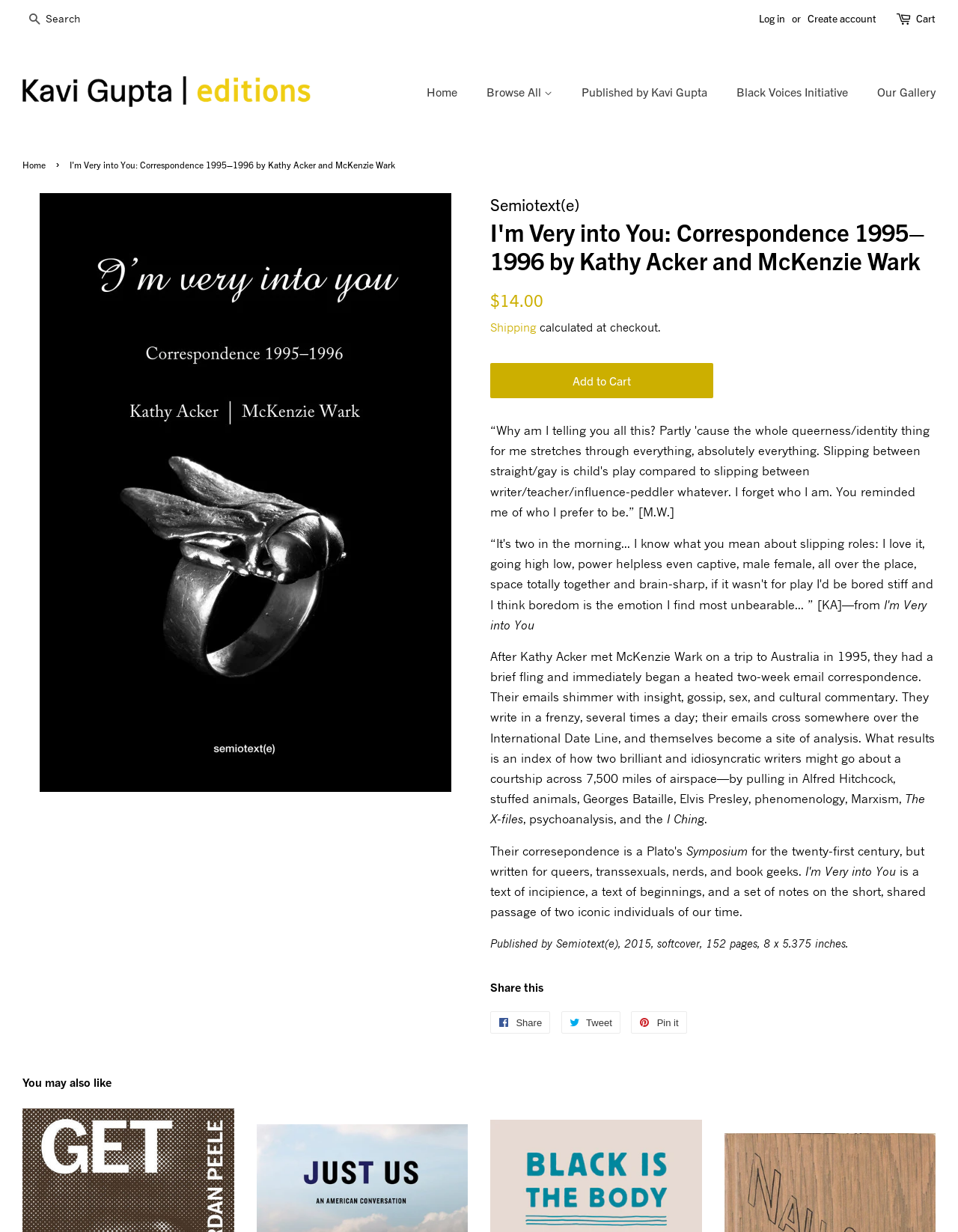Who are the authors of the book?
Answer the question in a detailed and comprehensive manner.

The answer can be found by looking at the heading element on the webpage, which contains the text 'I'm Very into You: Correspondence 1995–1996 by Kathy Acker and McKenzie Wark'. This text clearly indicates that Kathy Acker and McKenzie Wark are the authors of the book.